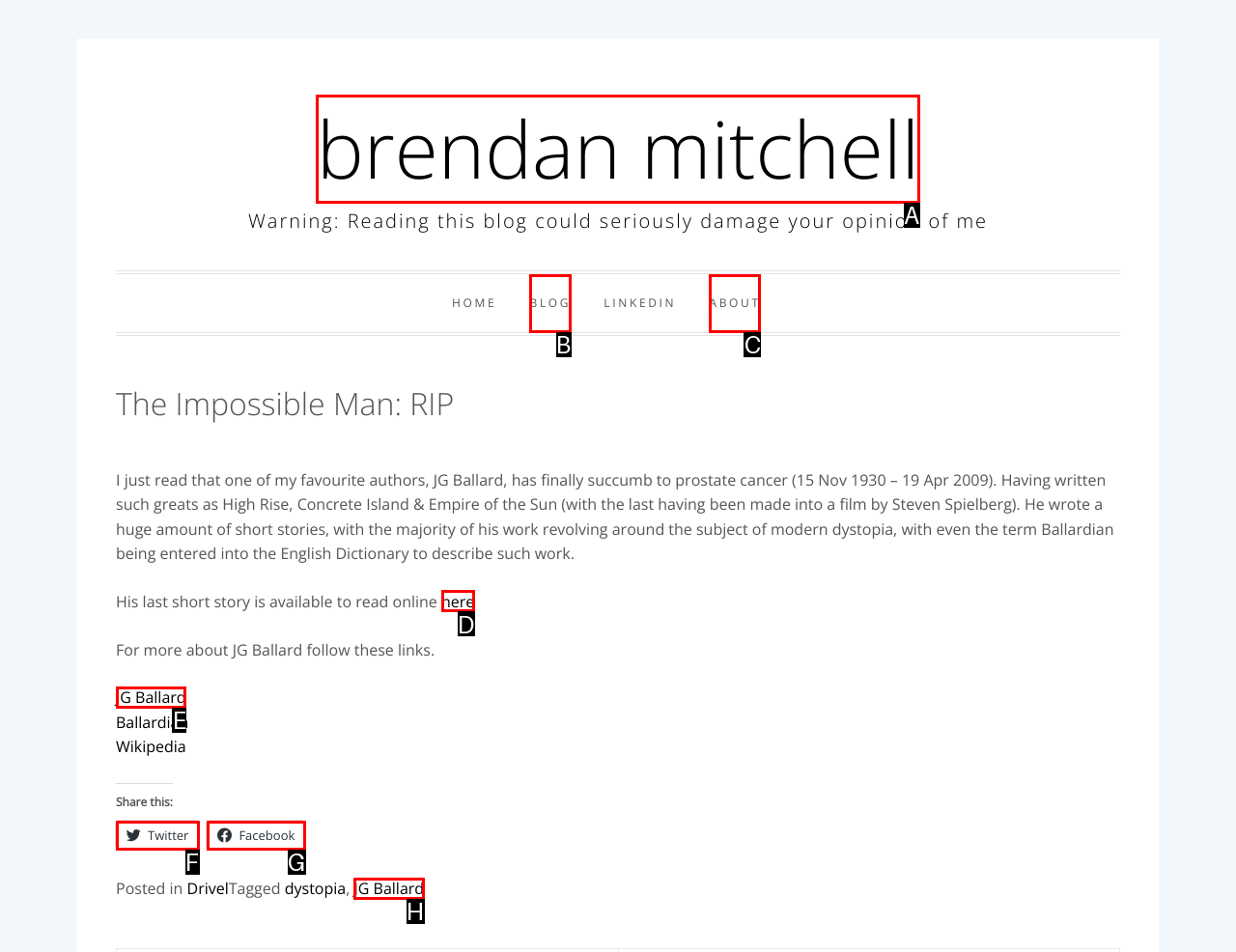Using the provided description: JG Ballard, select the HTML element that corresponds to it. Indicate your choice with the option's letter.

E